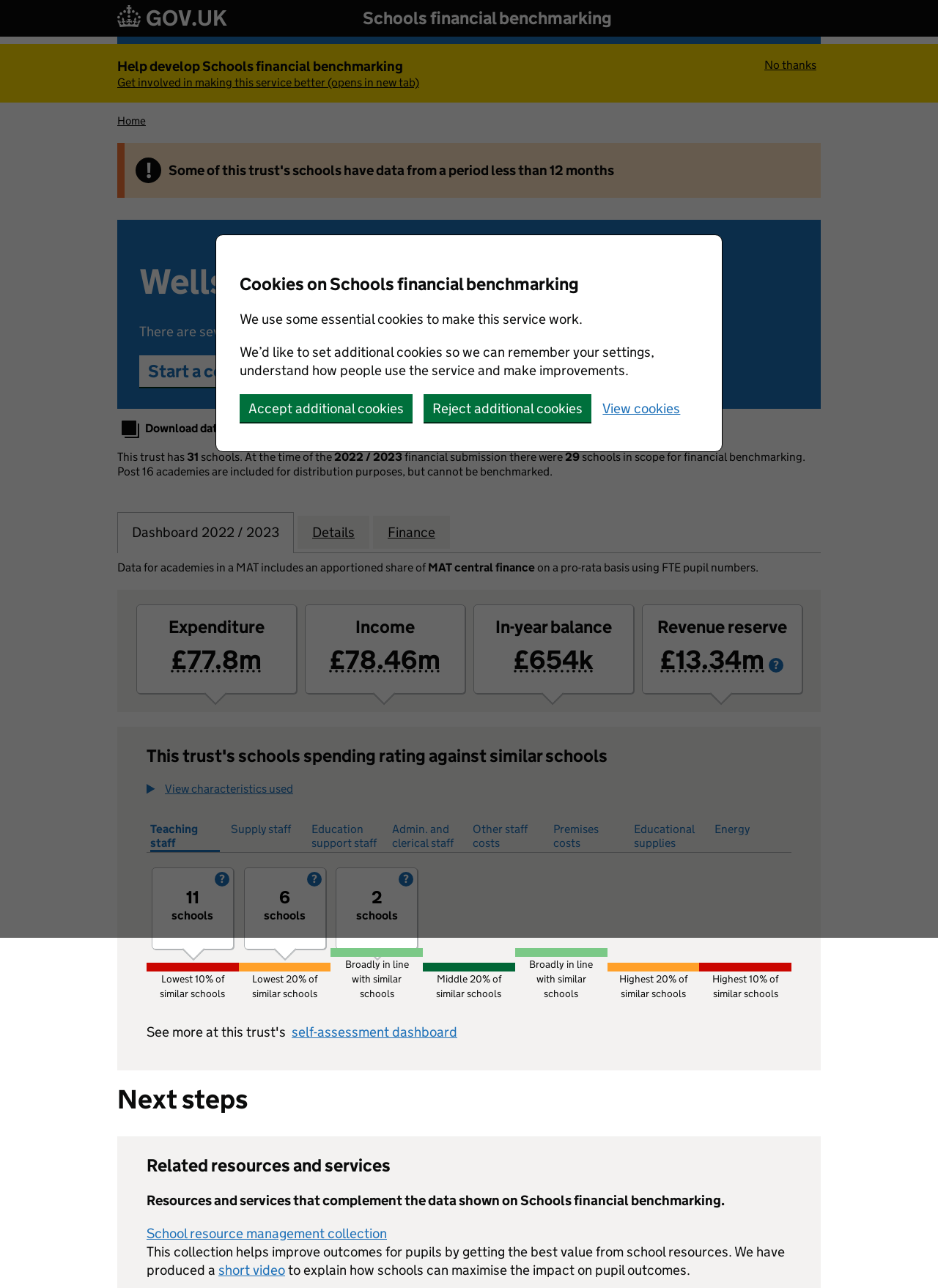Determine the main headline from the webpage and extract its text.

Wellspring Academy Trust